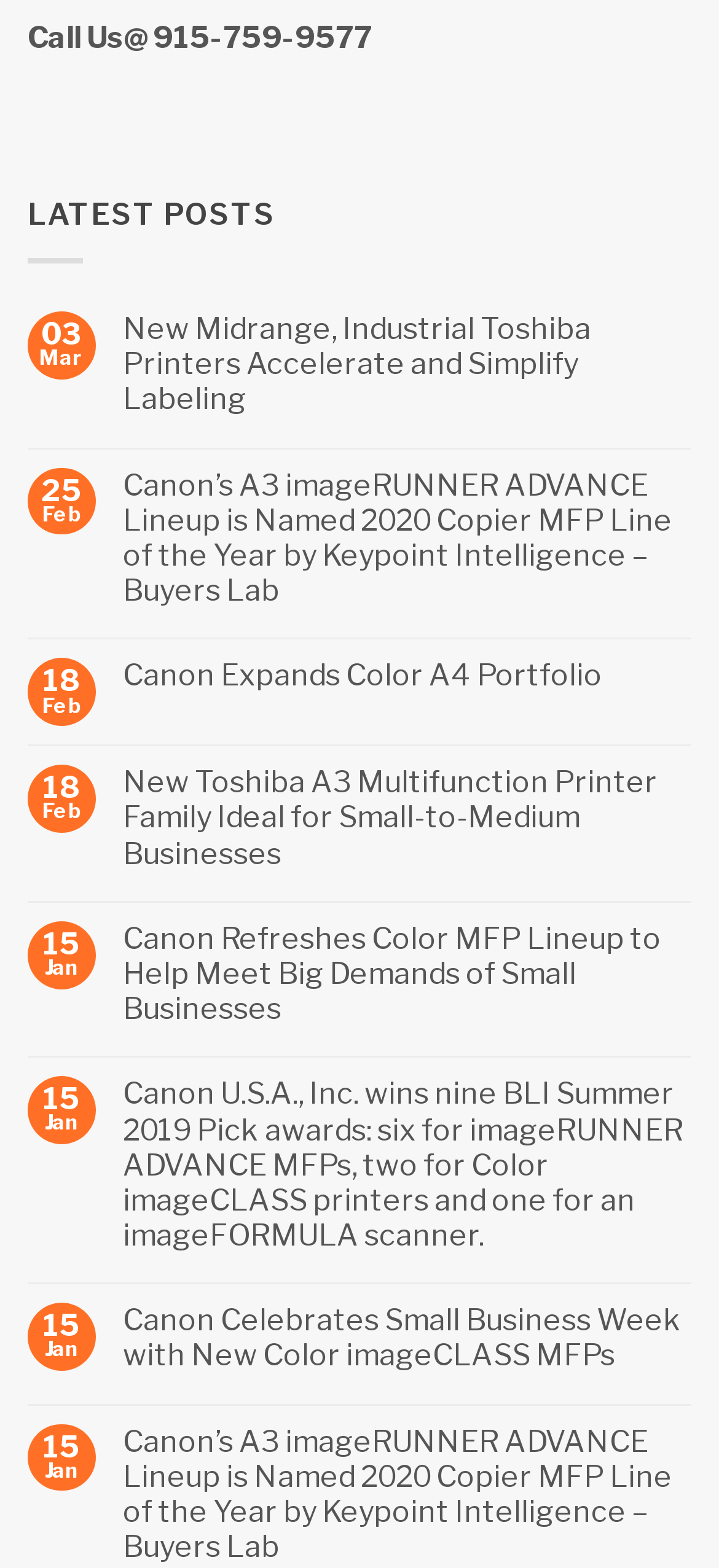Please provide a one-word or short phrase answer to the question:
What is the date of the first post?

03 Mar